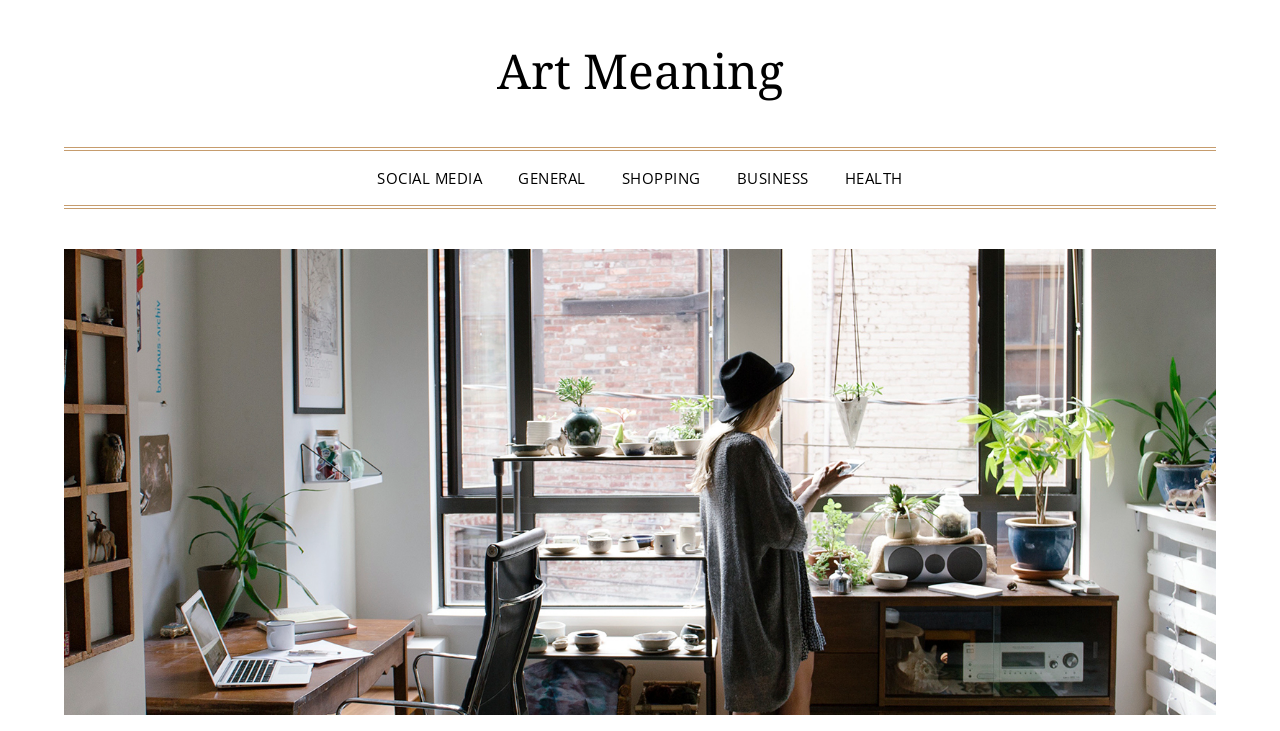What is the category of link 'SOCIAL MEDIA'?
Based on the screenshot, provide a one-word or short-phrase response.

GENERAL